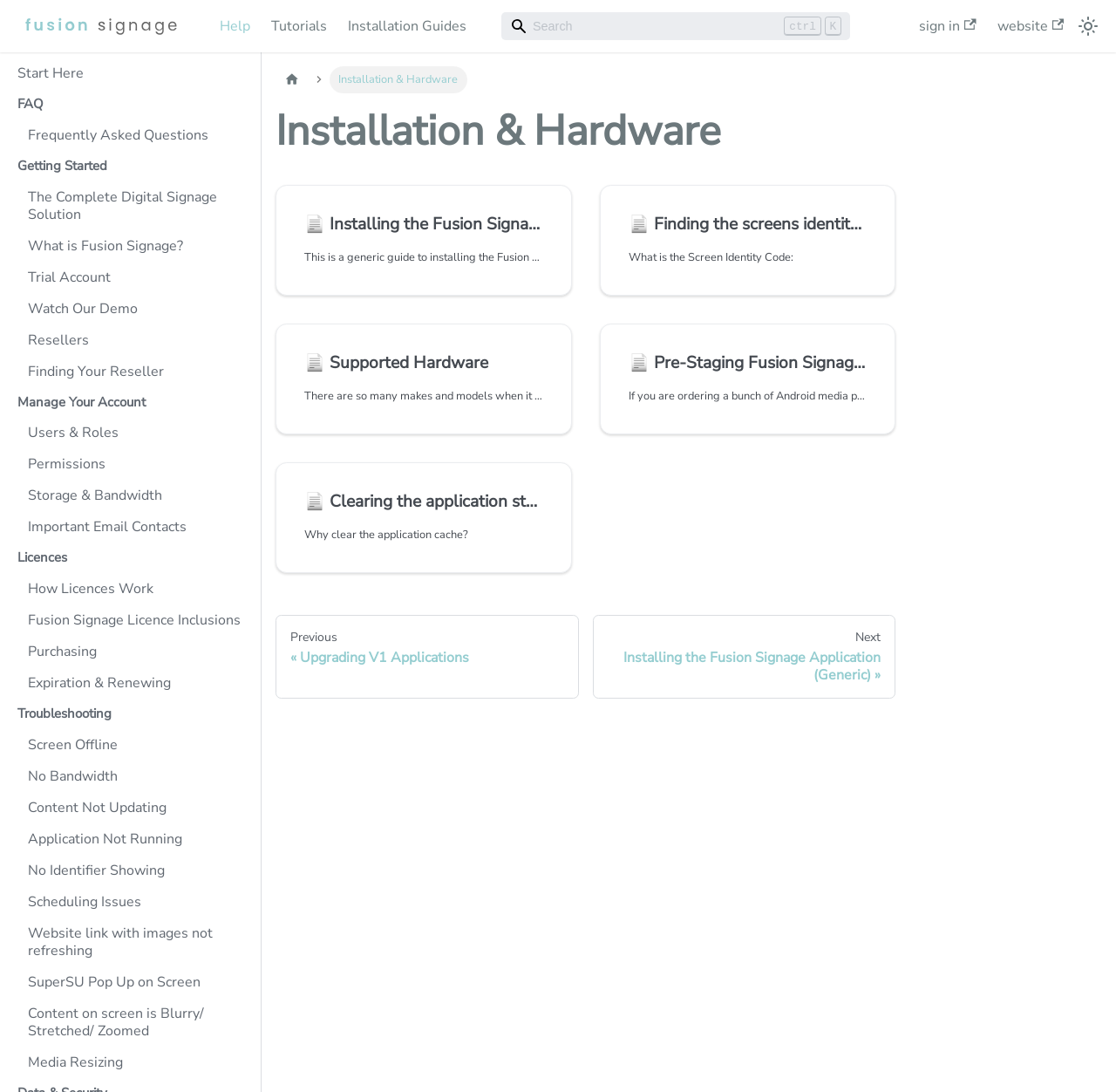Using the element description: "FAQ", determine the bounding box coordinates. The coordinates should be in the format [left, top, right, bottom], with values between 0 and 1.

[0.006, 0.083, 0.229, 0.108]